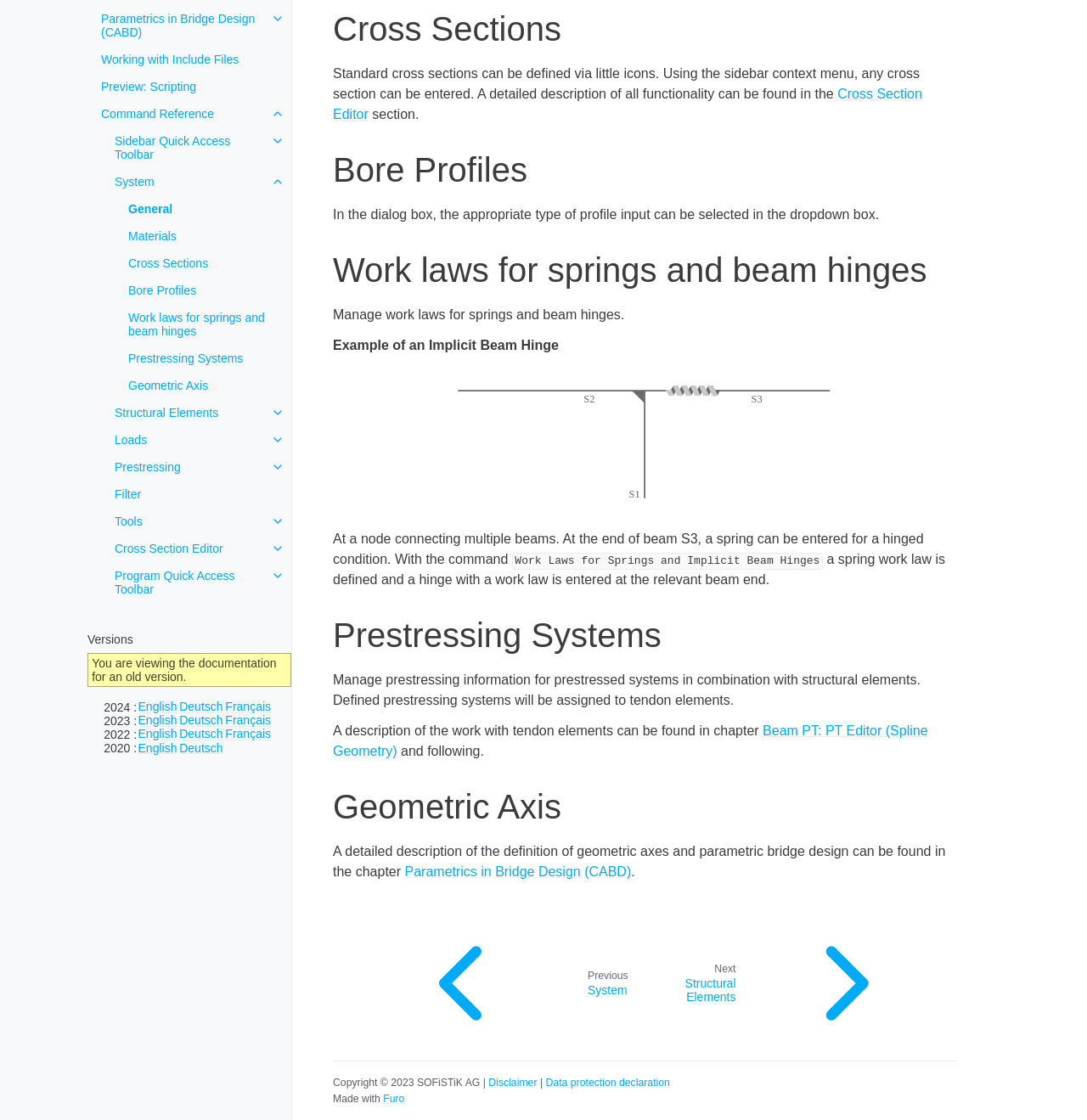Identify the bounding box coordinates for the UI element that matches this description: "Program Quick Access Toolbar".

[0.093, 0.502, 0.268, 0.539]